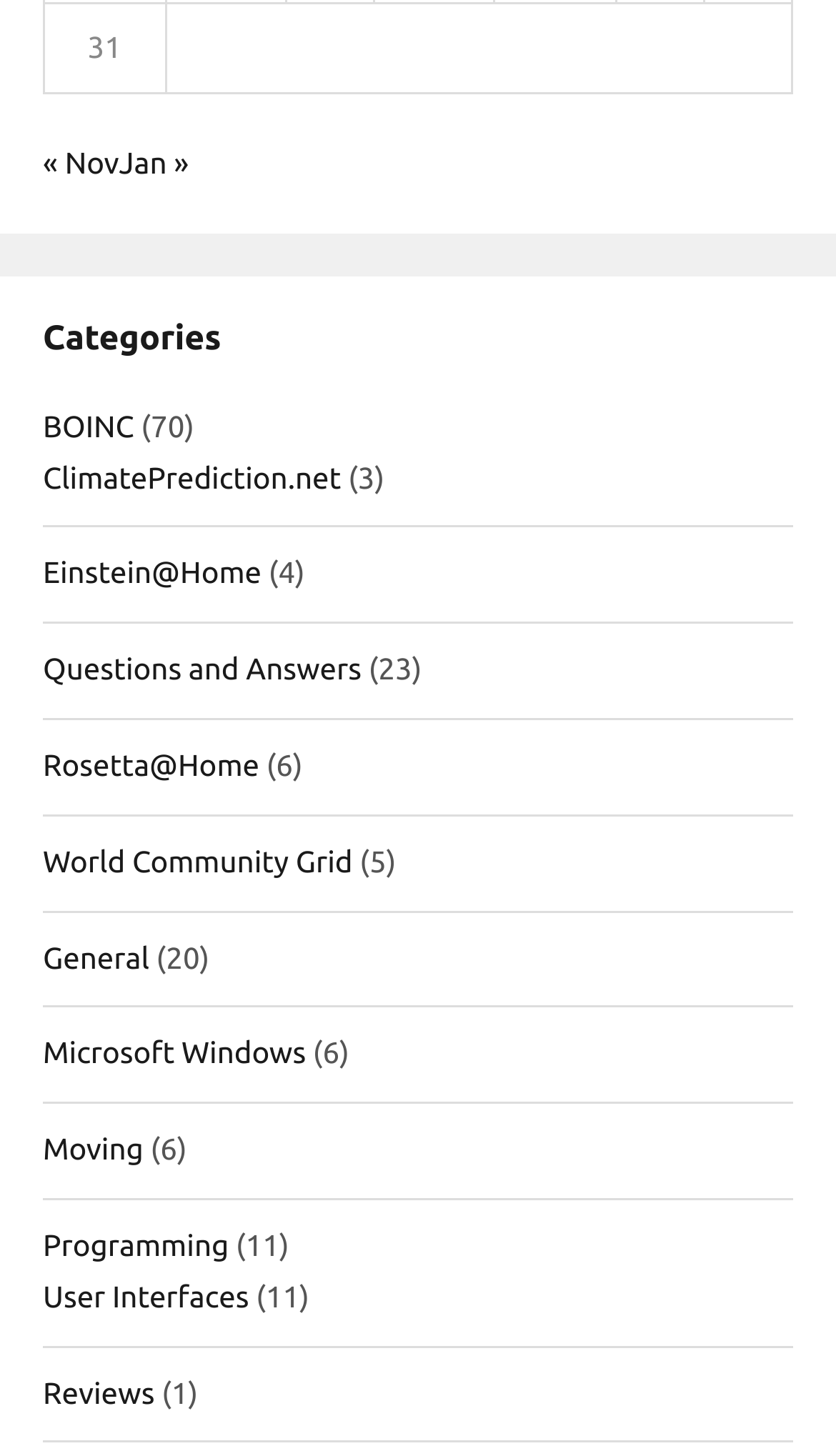Given the description: "Programming", determine the bounding box coordinates of the UI element. The coordinates should be formatted as four float numbers between 0 and 1, [left, top, right, bottom].

[0.051, 0.843, 0.274, 0.867]